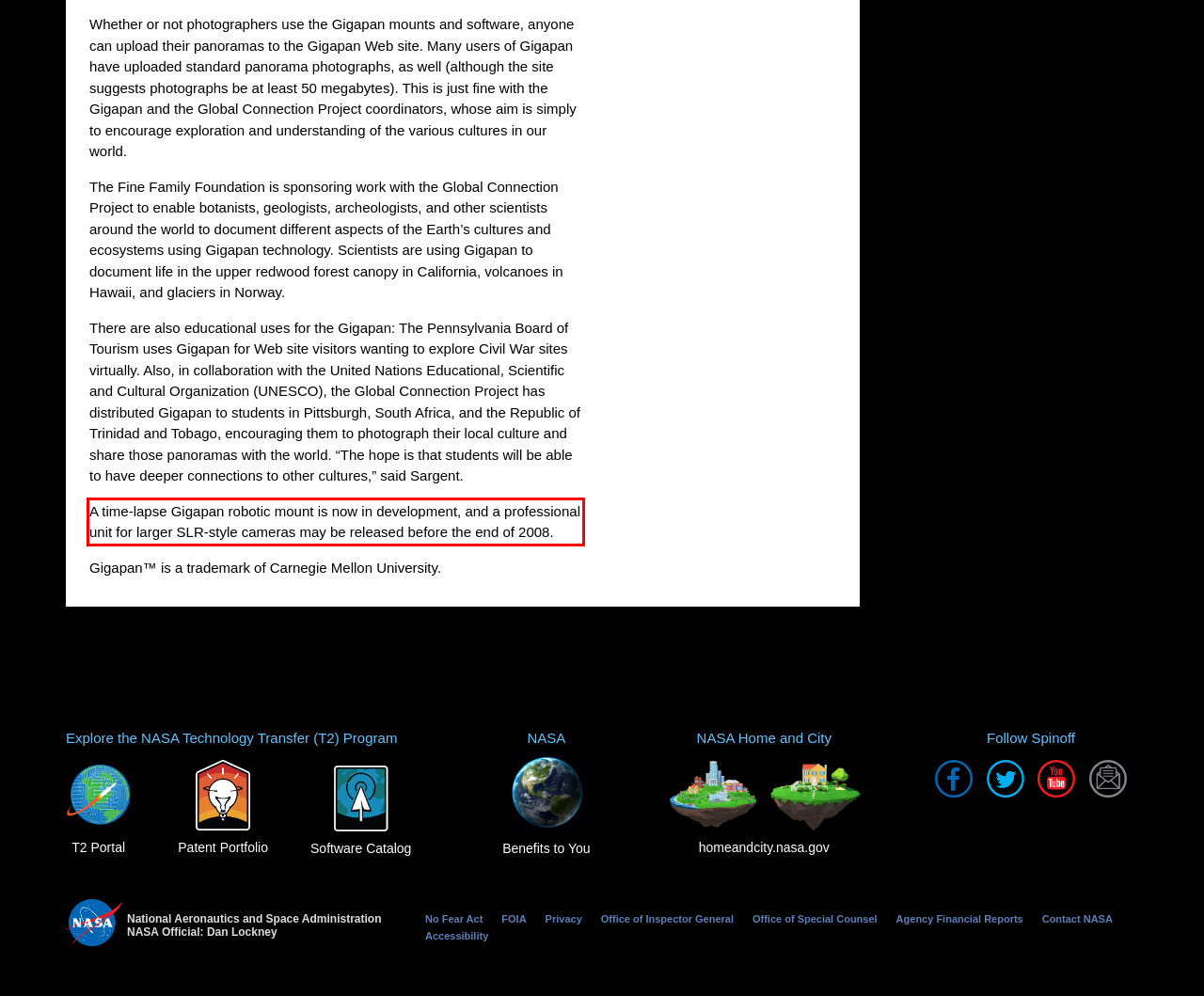With the given screenshot of a webpage, locate the red rectangle bounding box and extract the text content using OCR.

A time-lapse Gigapan robotic mount is now in development, and a professional unit for larger SLR-style cameras may be released before the end of 2008.